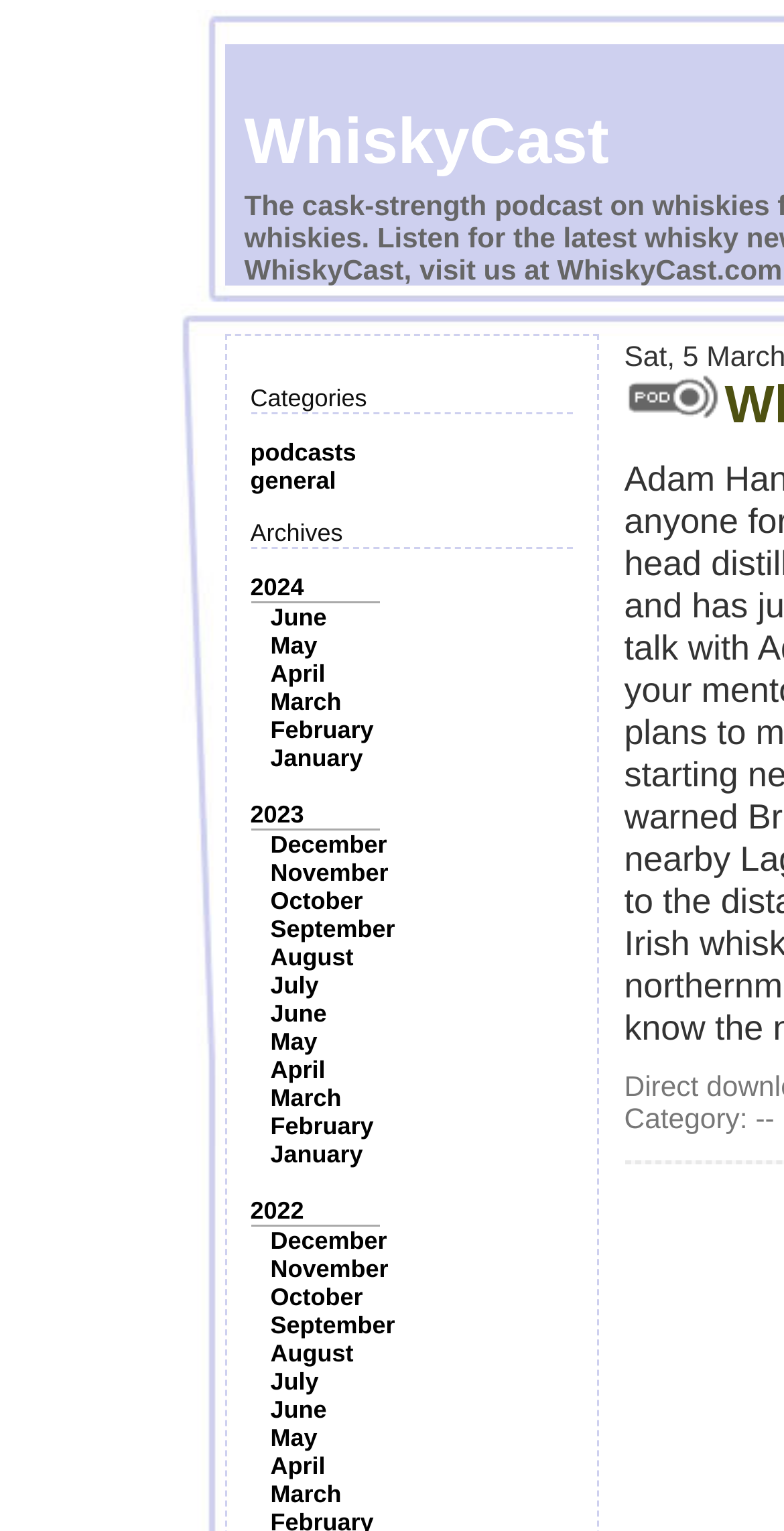Utilize the details in the image to give a detailed response to the question: What is the label above the category selection?

The label above the category selection can be determined by looking at the 'Category:' section on the webpage, which is located below the image. The label is 'Category:', indicating that the options below are categories.